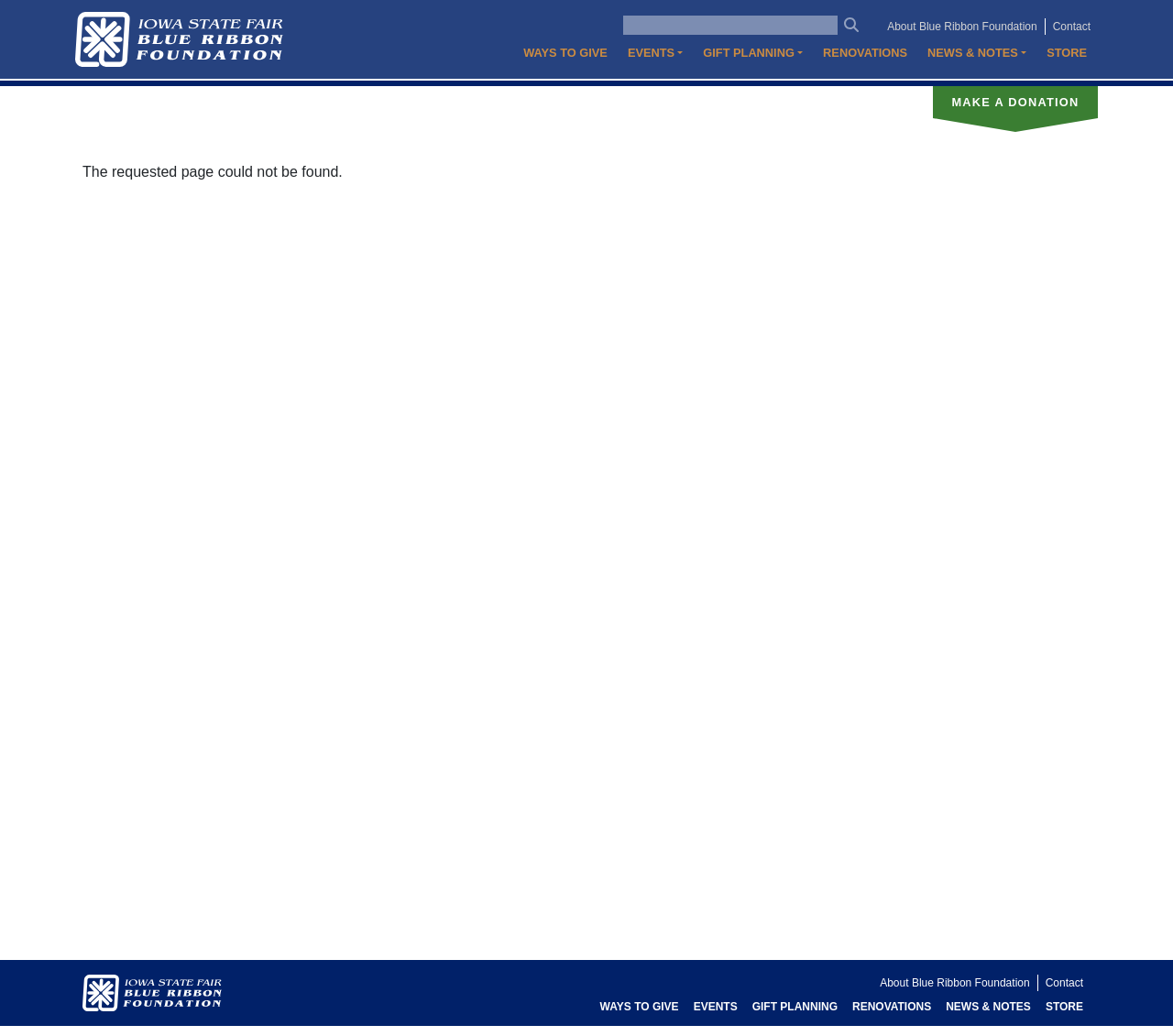Point out the bounding box coordinates of the section to click in order to follow this instruction: "Click the Home link".

[0.064, 0.011, 0.254, 0.065]